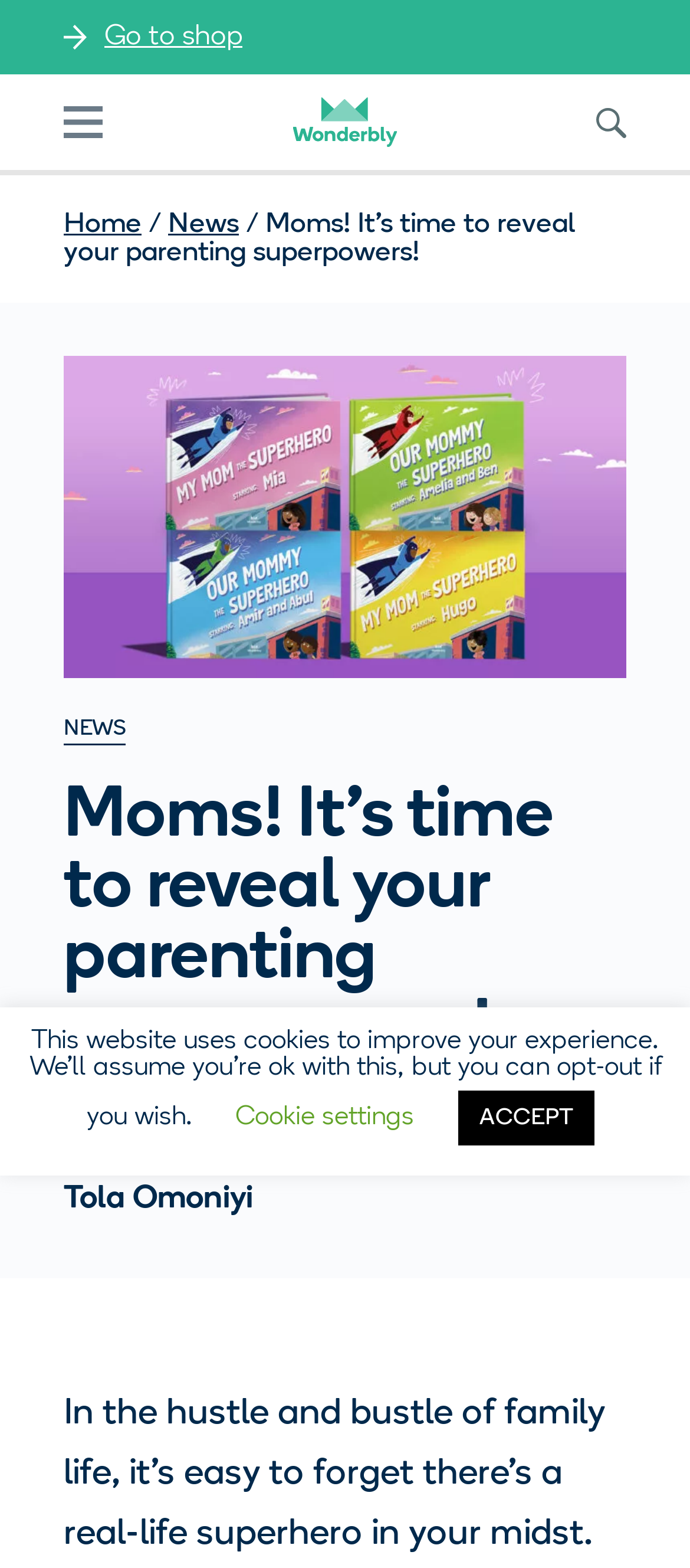What is the image above the blog post about?
Provide an in-depth and detailed explanation in response to the question.

I found the answer by looking at the image description 'Supermom book Blog header' which suggests that the image is related to a book about being a supermom.